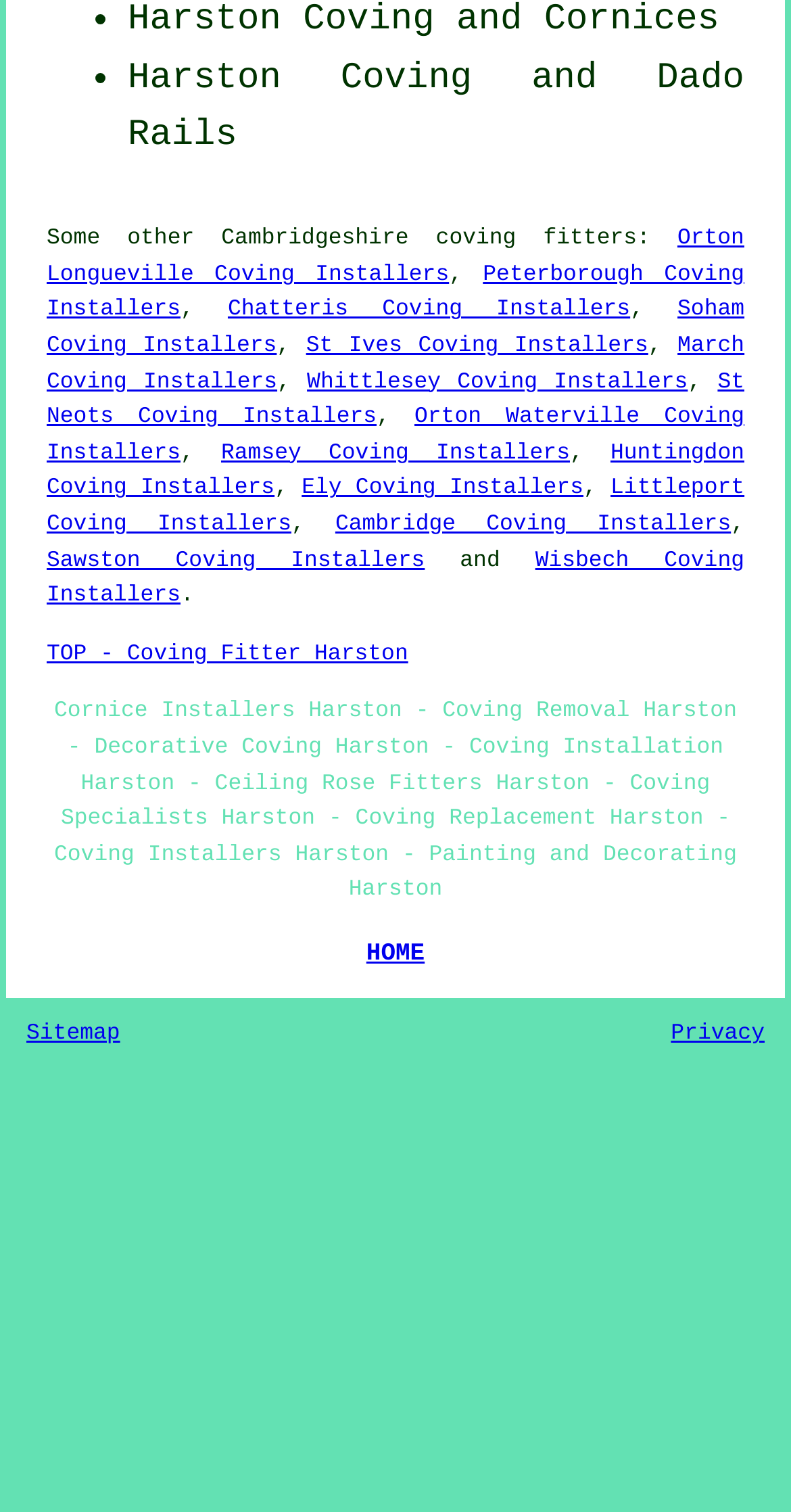Identify the bounding box coordinates for the element that needs to be clicked to fulfill this instruction: "View the Coving Fitter Harston page". Provide the coordinates in the format of four float numbers between 0 and 1: [left, top, right, bottom].

[0.059, 0.425, 0.516, 0.441]